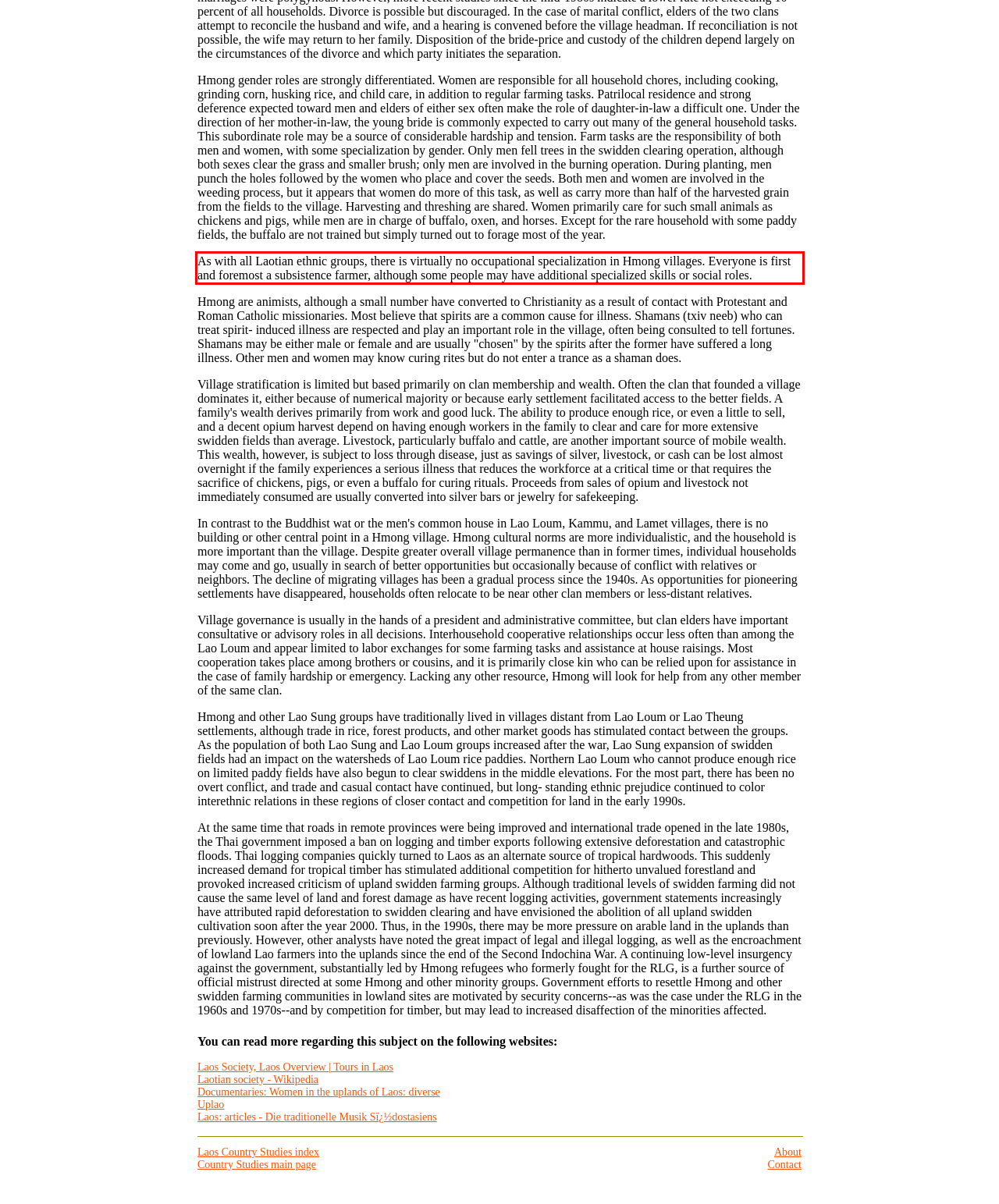Analyze the screenshot of a webpage where a red rectangle is bounding a UI element. Extract and generate the text content within this red bounding box.

As with all Laotian ethnic groups, there is virtually no occupational specialization in Hmong villages. Everyone is first and foremost a subsistence farmer, although some people may have additional specialized skills or social roles.